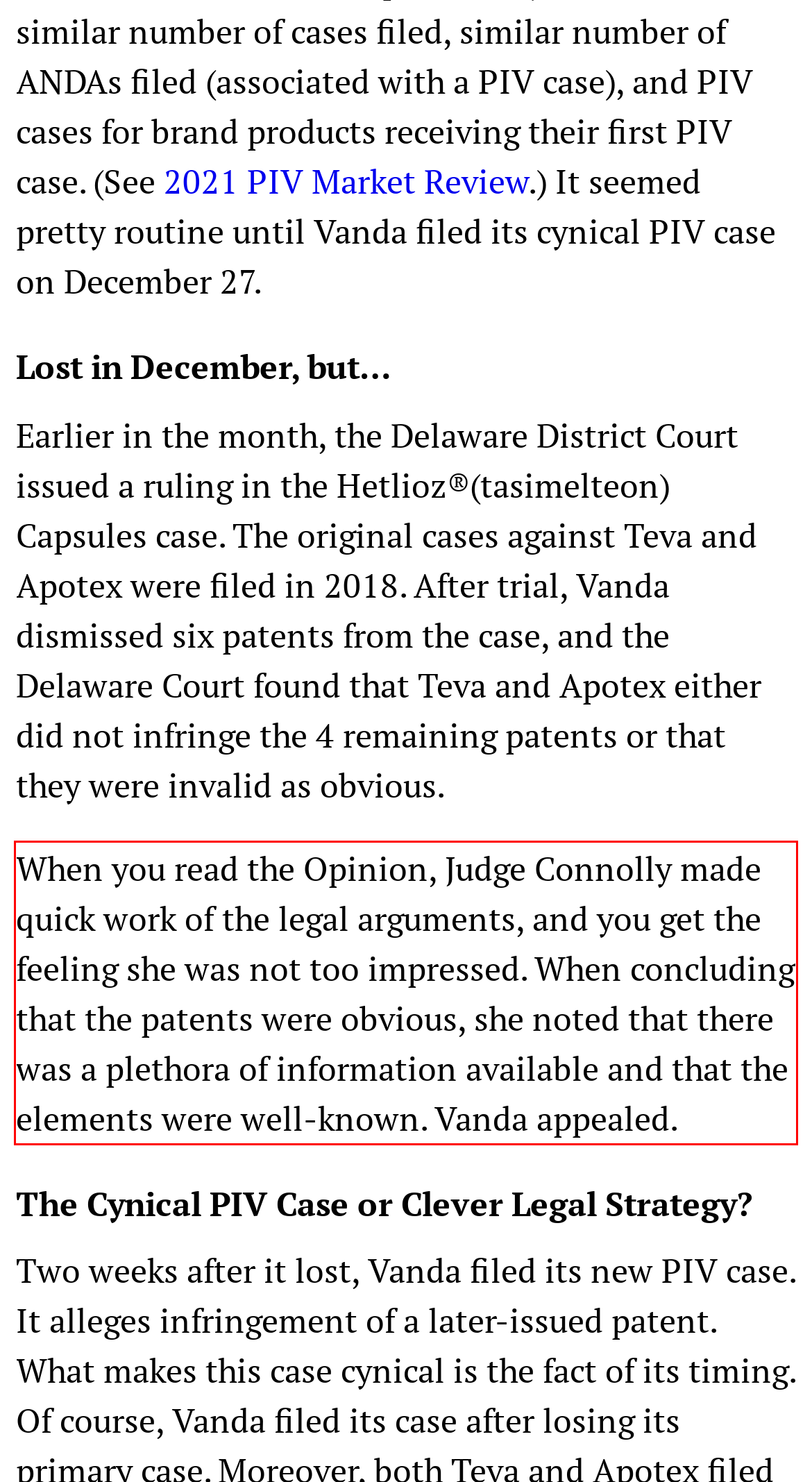Using the provided webpage screenshot, identify and read the text within the red rectangle bounding box.

When you read the Opinion, Judge Connolly made quick work of the legal arguments, and you get the feeling she was not too impressed. When concluding that the patents were obvious, she noted that there was a plethora of information available and that the elements were well-known. Vanda appealed.